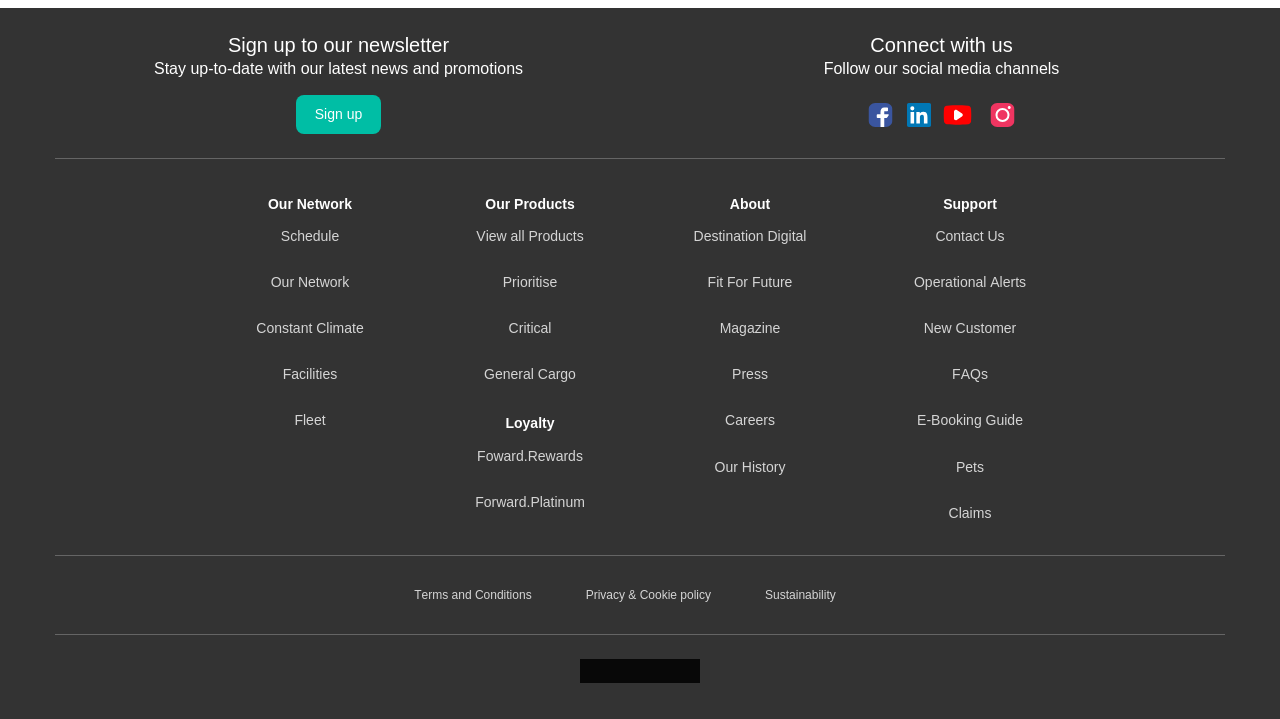Pinpoint the bounding box coordinates of the element that must be clicked to accomplish the following instruction: "Check Forward.Rewards". The coordinates should be in the format of four float numbers between 0 and 1, i.e., [left, top, right, bottom].

[0.359, 0.609, 0.469, 0.659]